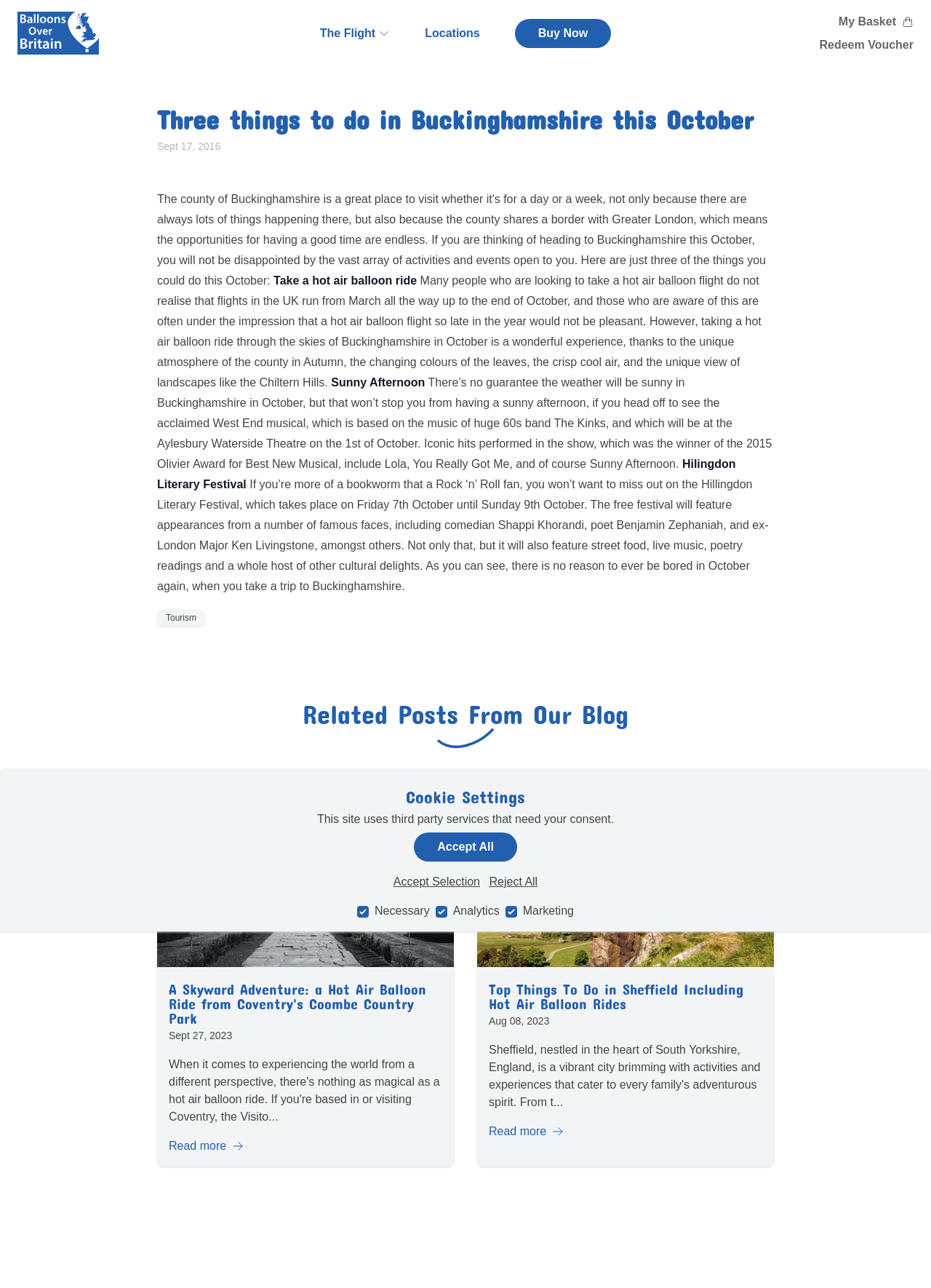Specify the bounding box coordinates of the element's area that should be clicked to execute the given instruction: "redeem voucher". The coordinates should be four float numbers between 0 and 1, i.e., [left, top, right, bottom].

[0.88, 0.03, 0.981, 0.039]